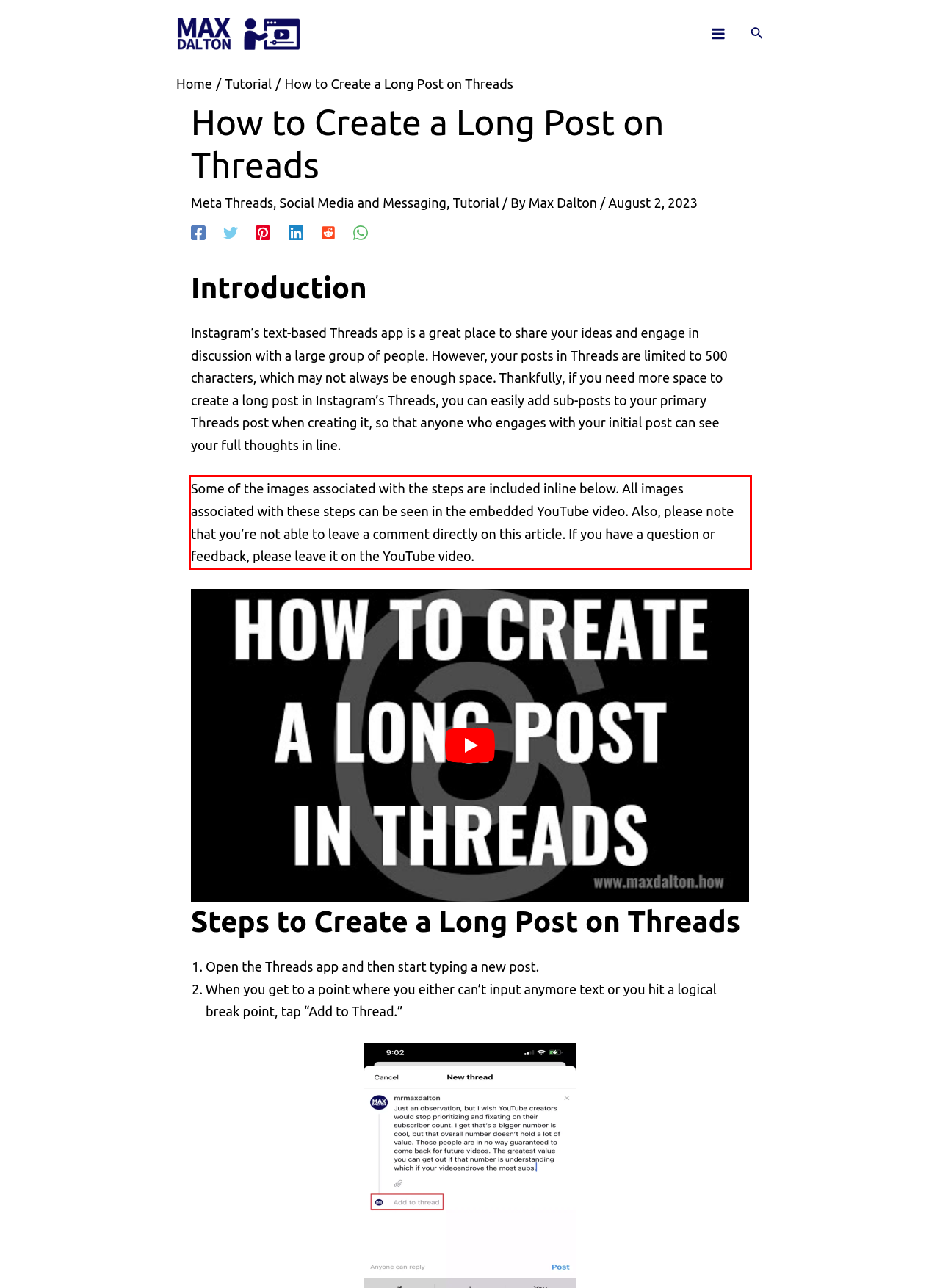You have a screenshot of a webpage with a red bounding box. Identify and extract the text content located inside the red bounding box.

Some of the images associated with the steps are included inline below. All images associated with these steps can be seen in the embedded YouTube video. Also, please note that you’re not able to leave a comment directly on this article. If you have a question or feedback, please leave it on the YouTube video.